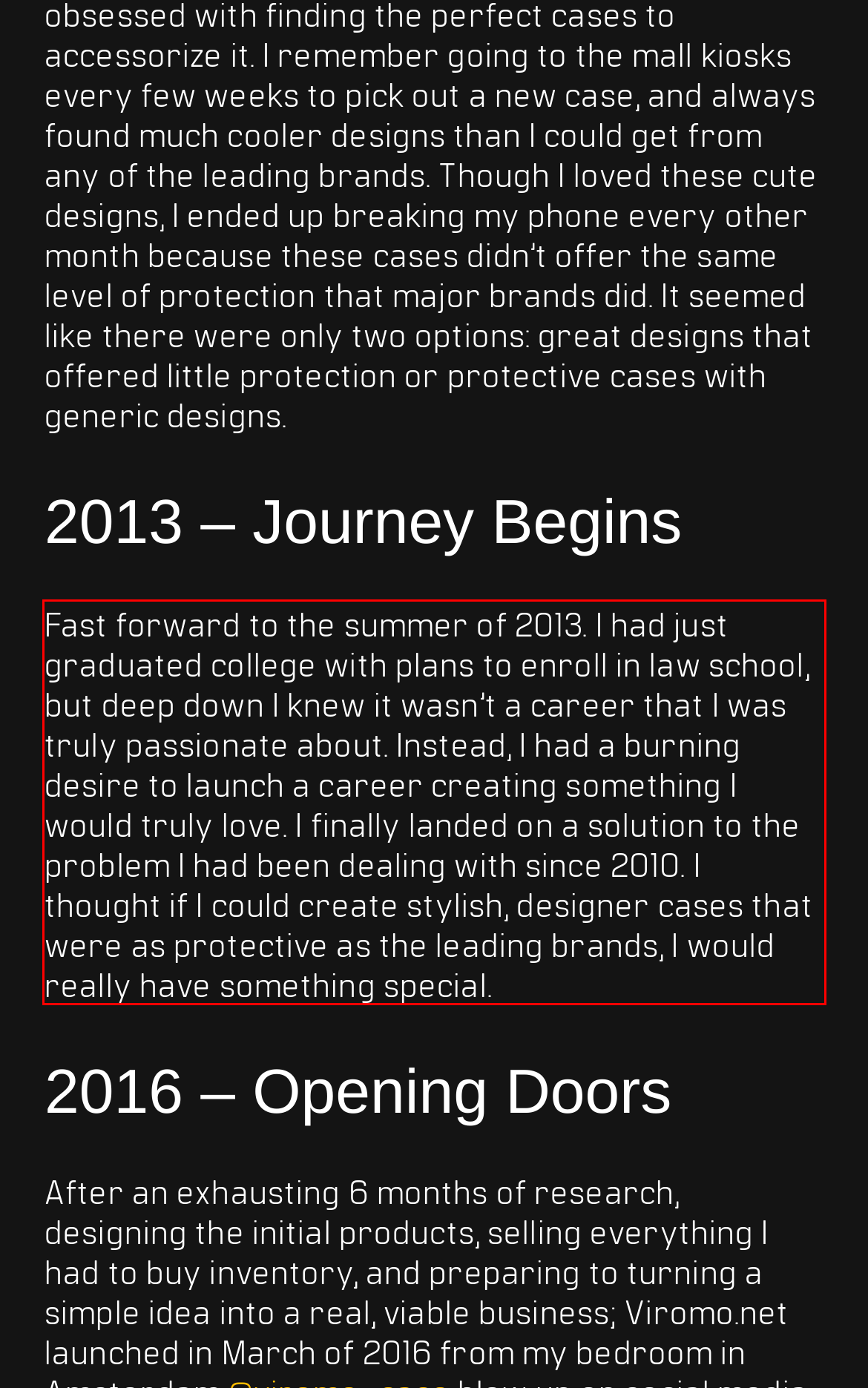You are given a screenshot of a webpage with a UI element highlighted by a red bounding box. Please perform OCR on the text content within this red bounding box.

Fast forward to the summer of 2013. I had just graduated college with plans to enroll in law school, but deep down I knew it wasn’t a career that I was truly passionate about. Instead, I had a burning desire to launch a career creating something I would truly love. I finally landed on a solution to the problem I had been dealing with since 2010. I thought if I could create stylish, designer cases that were as protective as the leading brands, I would really have something special.